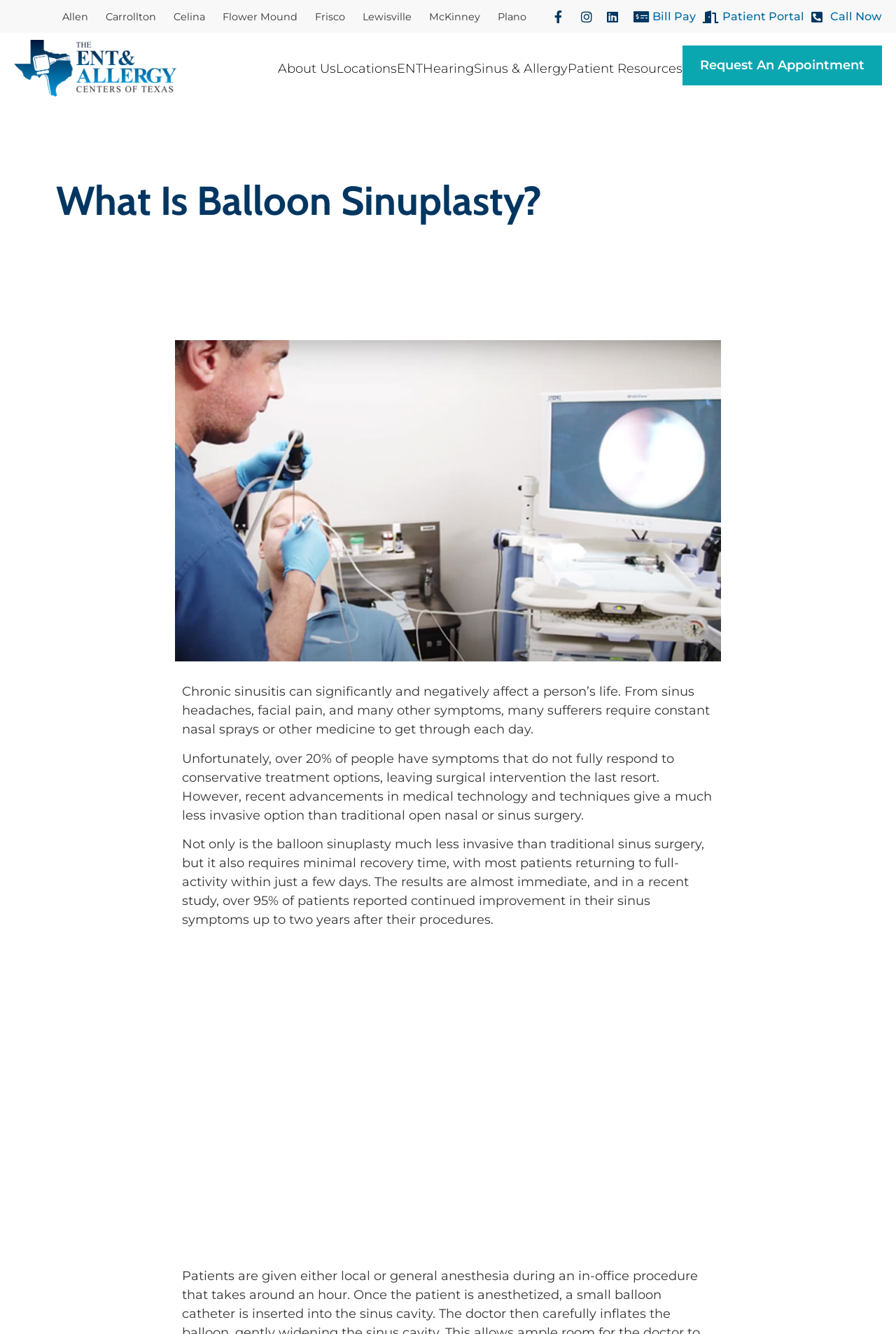Locate the bounding box coordinates of the area where you should click to accomplish the instruction: "Learn about 'ENT'".

[0.443, 0.039, 0.472, 0.063]